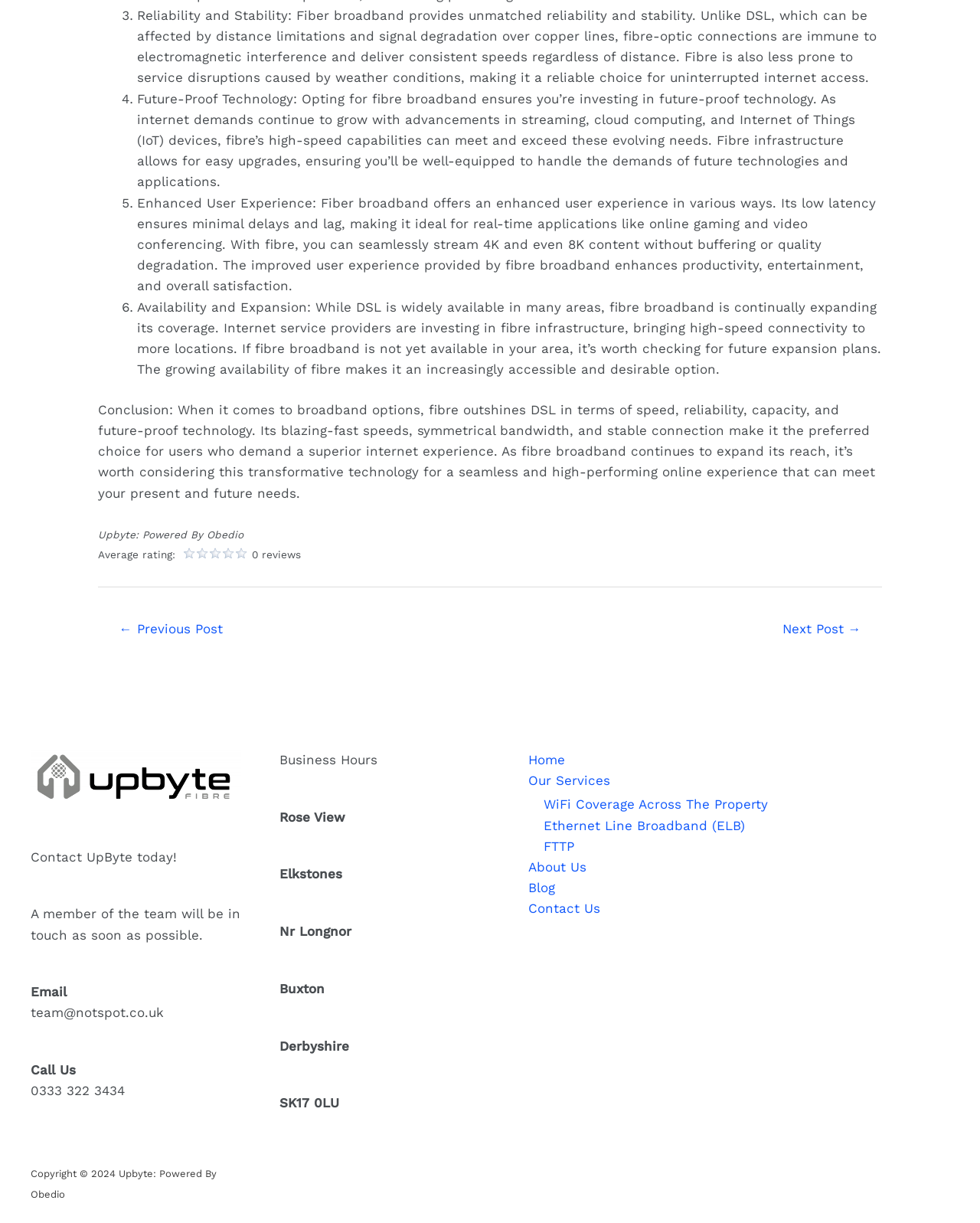Identify the coordinates of the bounding box for the element that must be clicked to accomplish the instruction: "Click on the 'Next Post →' link".

[0.778, 0.503, 0.898, 0.528]